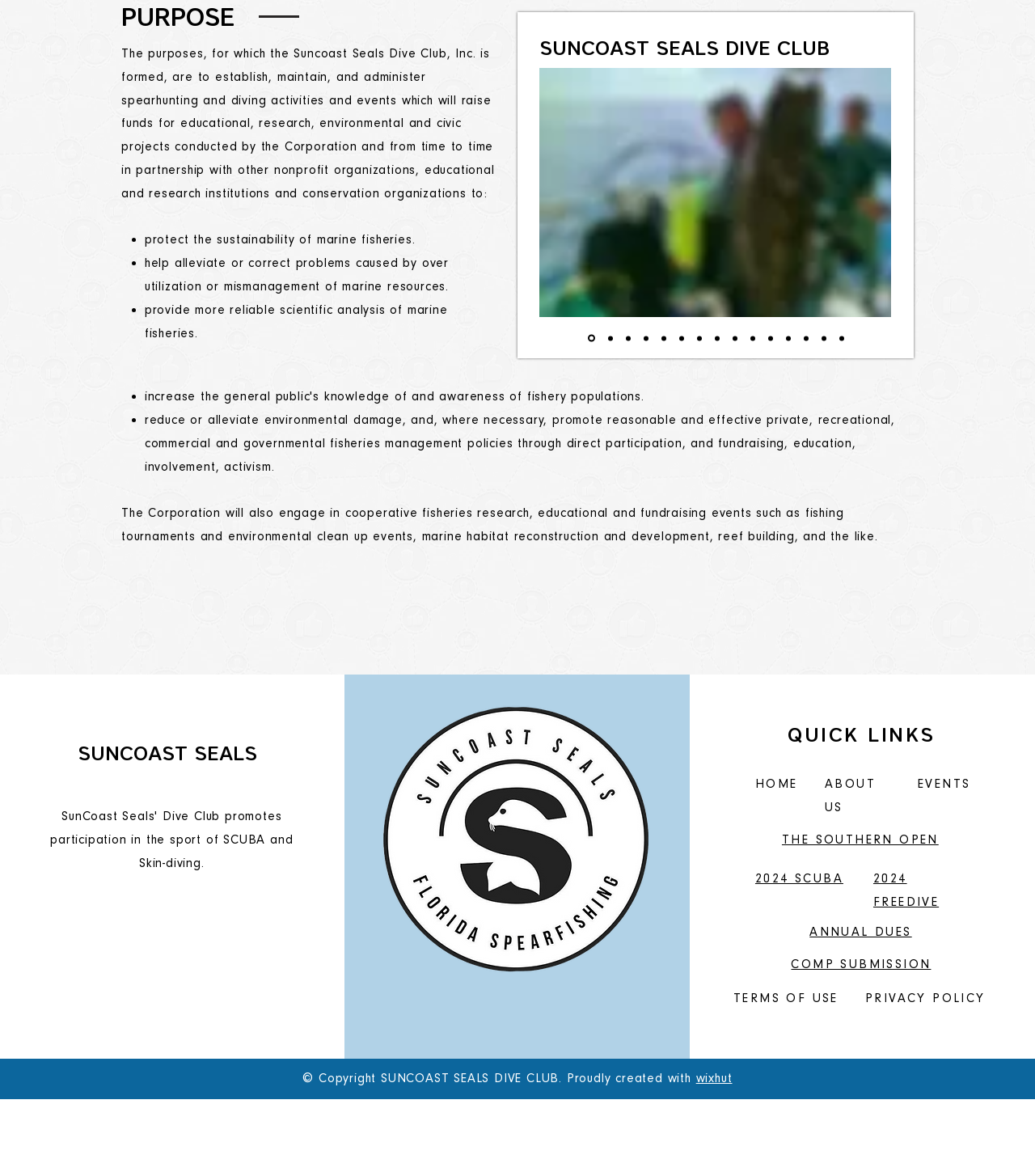Using the information in the image, give a comprehensive answer to the question: 
What is the image file name in the footer section?

By looking at the generic element with ID 136, which is located in the footer section, I found that the image file name is '_edited.png'.